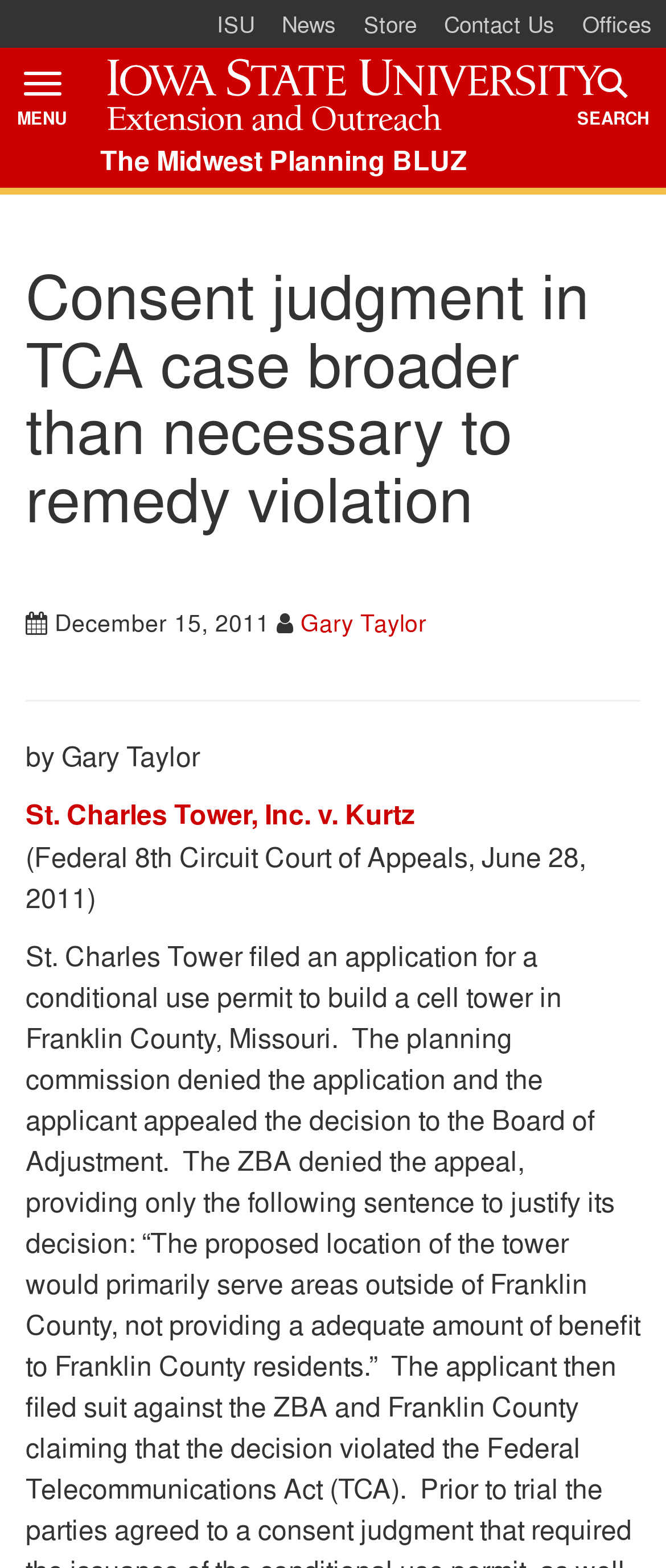Please find the bounding box coordinates of the section that needs to be clicked to achieve this instruction: "click ISU".

[0.305, 0.0, 0.403, 0.03]